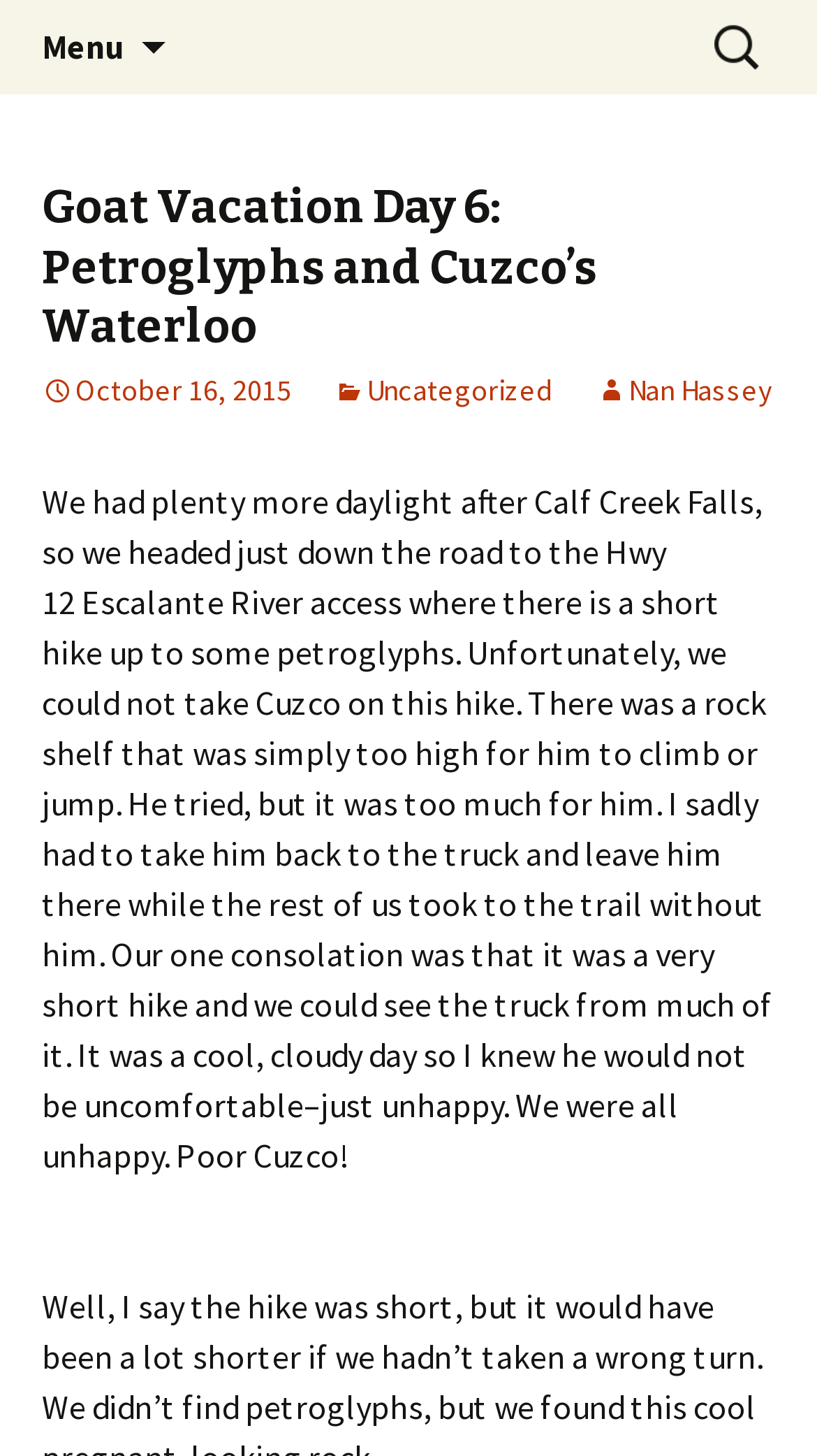Give a detailed account of the webpage's layout and content.

The webpage is about a travel blog, specifically a post titled "Goat Vacation Day 6: Petroglyphs and Cuzco’s Waterloo" on the blog "Goat-O-Rama". At the top, there is a heading with the blog's title "Goat-O-Rama" and a subtitle "Put some color in your herd!". On the top left, there is a menu button labeled "Menu" with an icon. On the top right, there is a search bar with a label "Search for:".

Below the search bar, there is a header section that contains the title of the post "Goat Vacation Day 6: Petroglyphs and Cuzco’s Waterloo" and some metadata, including the date "October 16, 2015" and categories "Uncategorized" and "Nan Hassey".

The main content of the post is a paragraph of text that describes a hike to see petroglyphs, where the author had to leave their goat, Cuzco, behind due to a rock shelf that was too high for him to climb. The text is quite long and takes up most of the page.

There are no images on the page. The layout is simple, with a clear hierarchy of headings and text. The search bar and menu button are easily accessible at the top of the page.